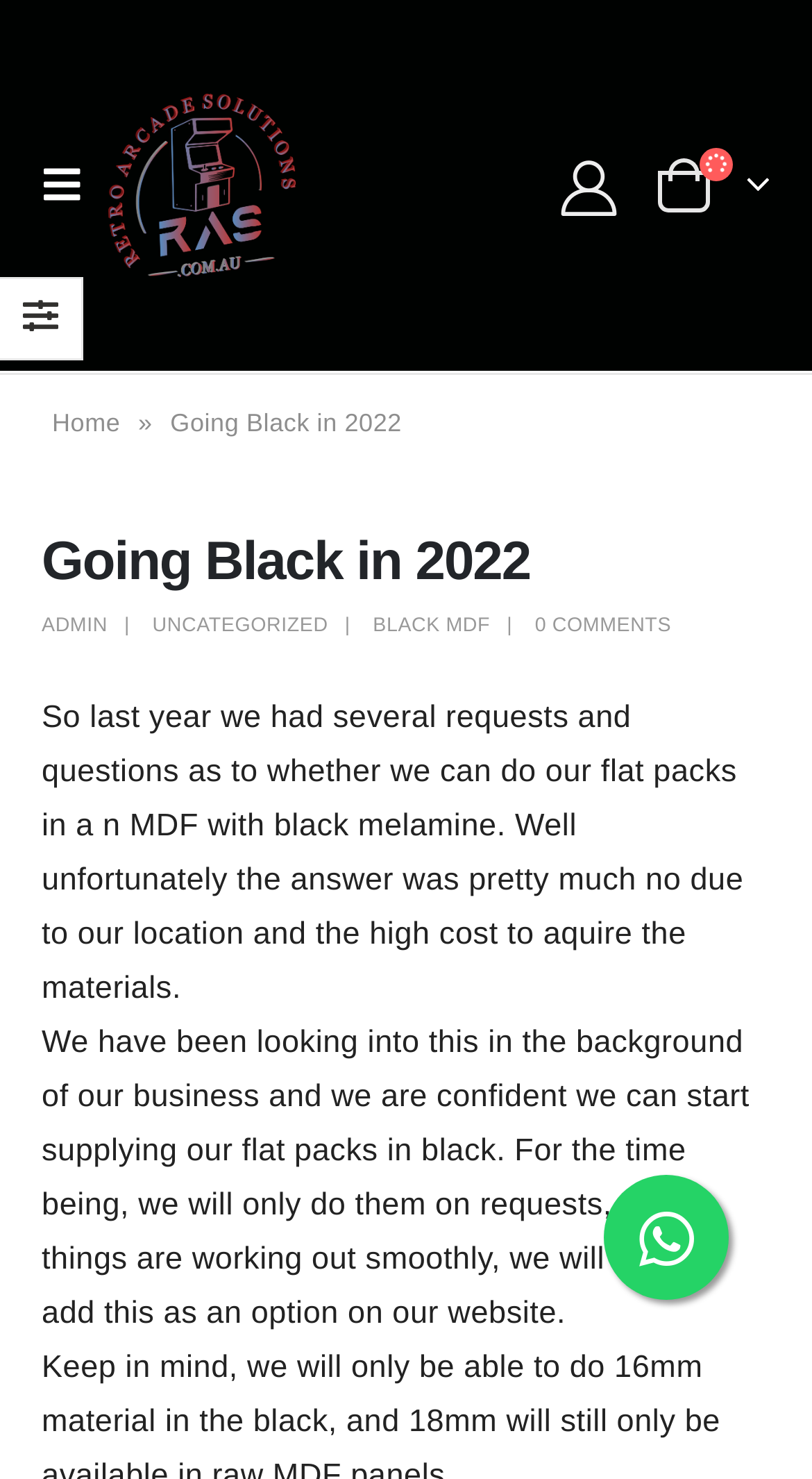Analyze the image and provide a detailed answer to the question: How many links are there in the top navigation bar?

The top navigation bar contains links to 'Home', 'ADMIN', 'UNCATEGORIZED', and 'BLACK MDF', which makes a total of 4 links.